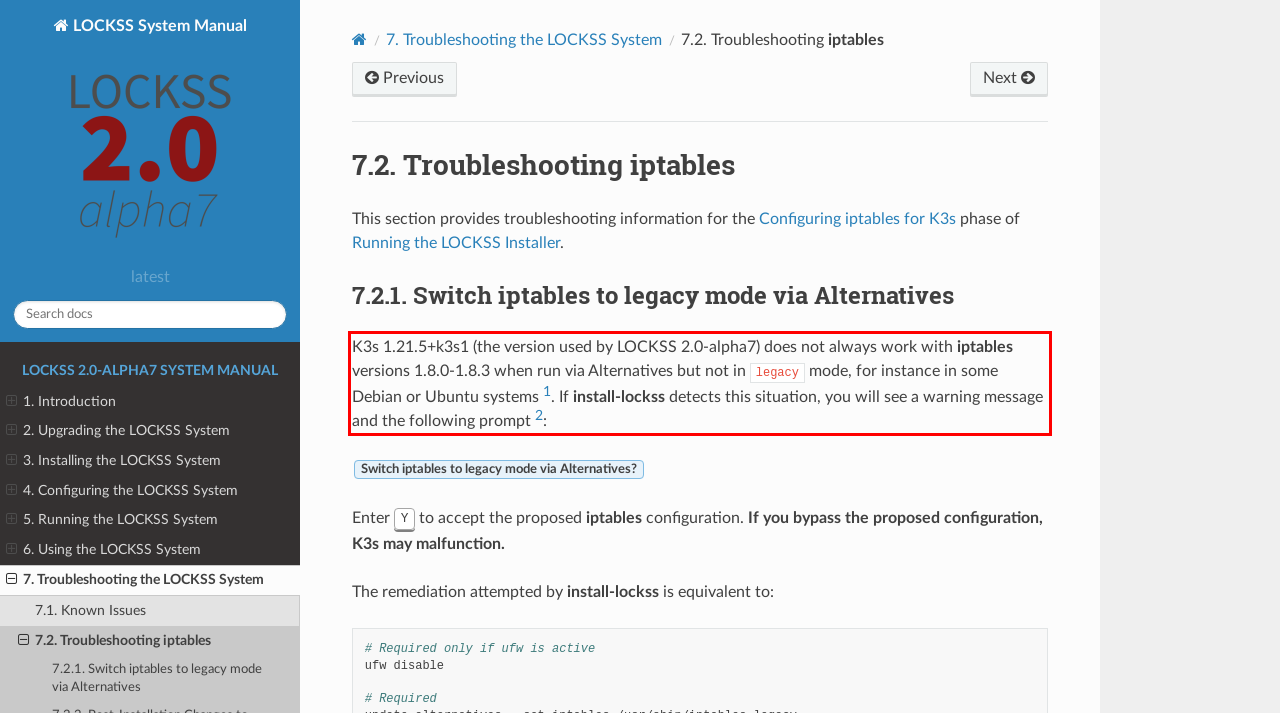Within the provided webpage screenshot, find the red rectangle bounding box and perform OCR to obtain the text content.

K3s 1.21.5+k3s1 (the version used by LOCKSS 2.0-alpha7) does not always work with iptables versions 1.8.0-1.8.3 when run via Alternatives but not in legacy mode, for instance in some Debian or Ubuntu systems 1. If install-lockss detects this situation, you will see a warning message and the following prompt 2: